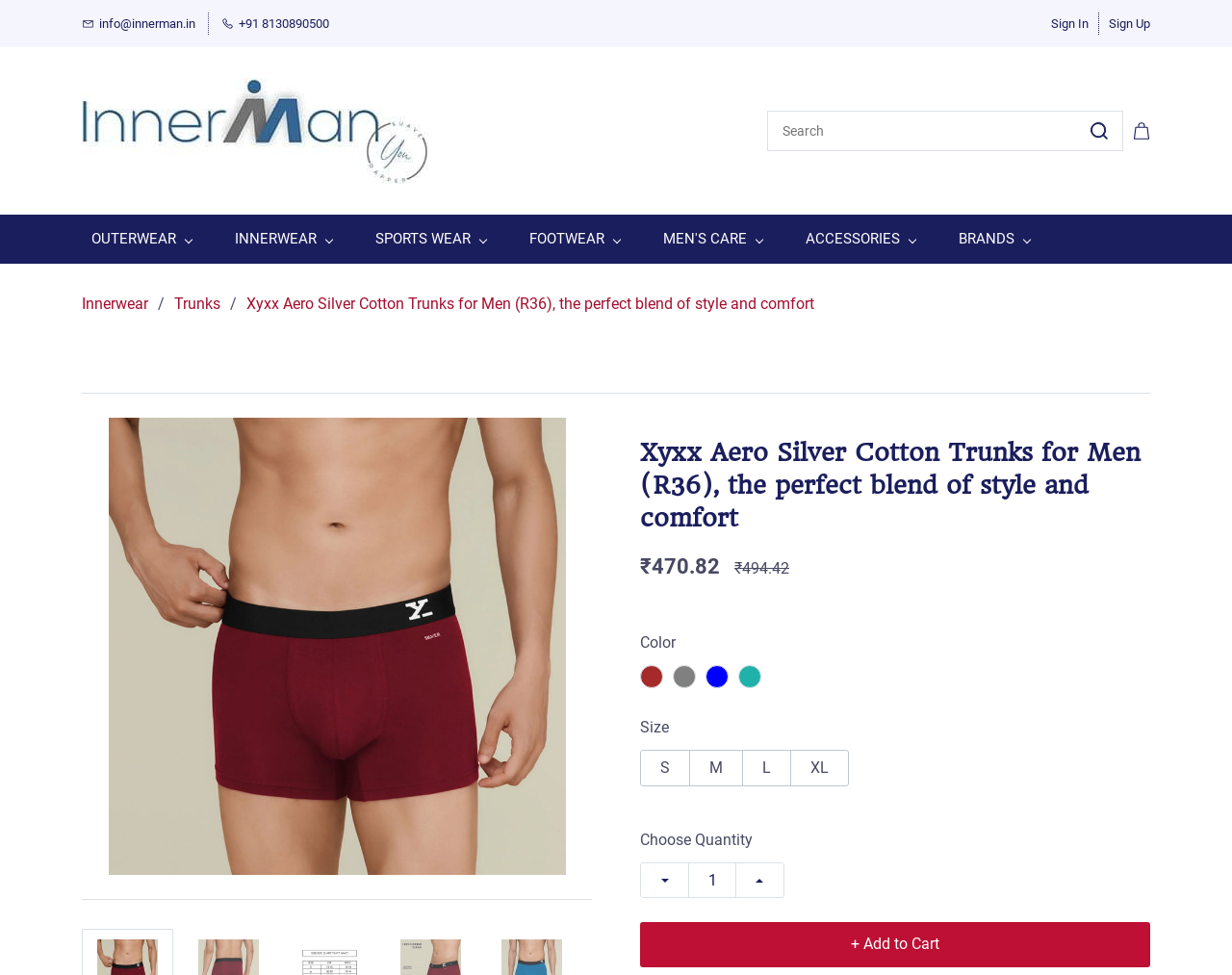Please identify the bounding box coordinates of where to click in order to follow the instruction: "Choose a size".

[0.576, 0.778, 0.587, 0.797]